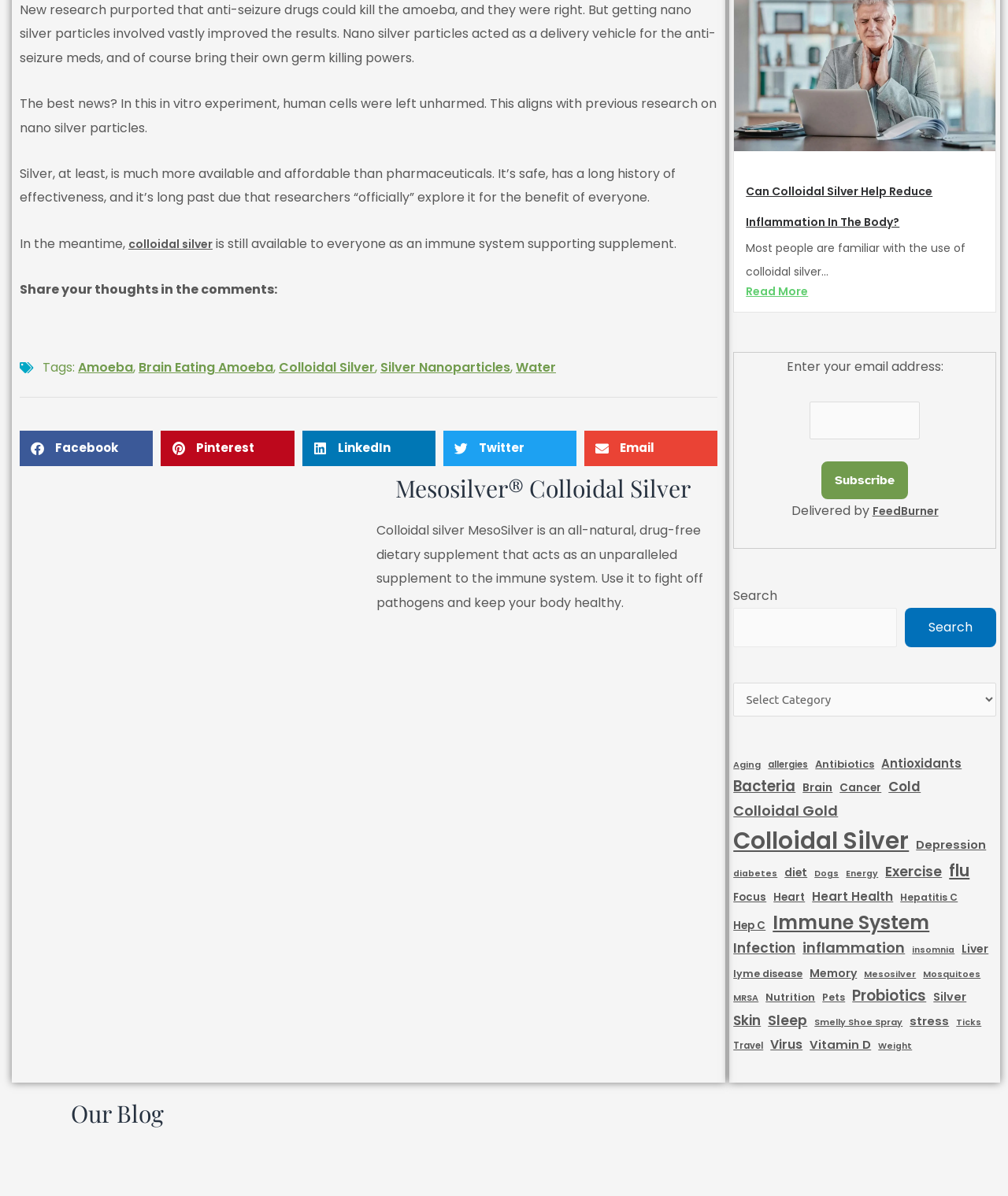What is the topic of the article?
Please give a detailed and elaborate answer to the question.

Based on the content of the webpage, the topic of the article is colloidal silver, which is mentioned in the text and is also the title of the webpage.